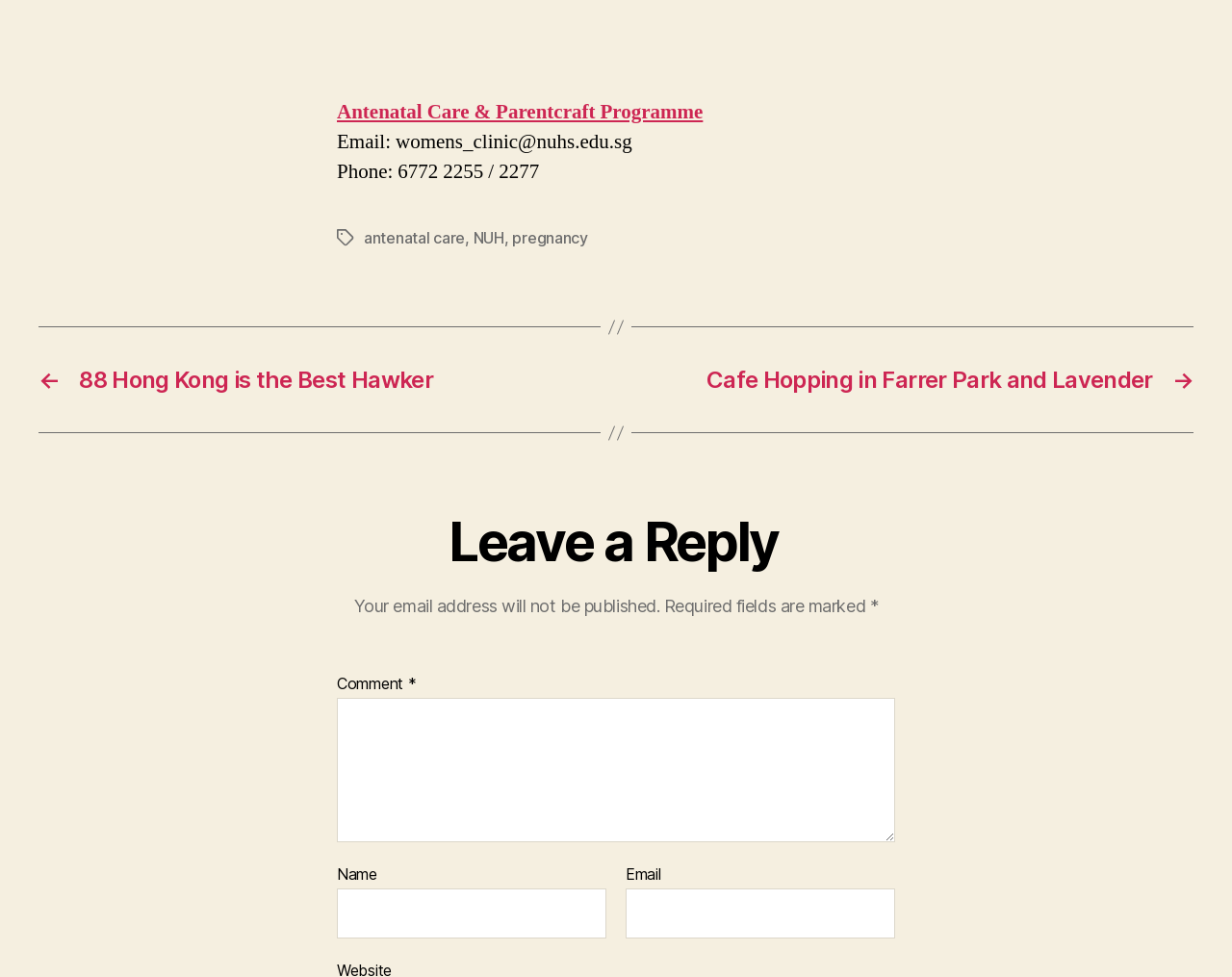What is the purpose of the 'Leave a Reply' section?
Answer the question with as much detail as possible.

I inferred the purpose of the 'Leave a Reply' section by looking at the heading element that says 'Leave a Reply' and the surrounding elements, including the comment textbox and the name and email textboxes, which suggest that users can leave a comment on a post.